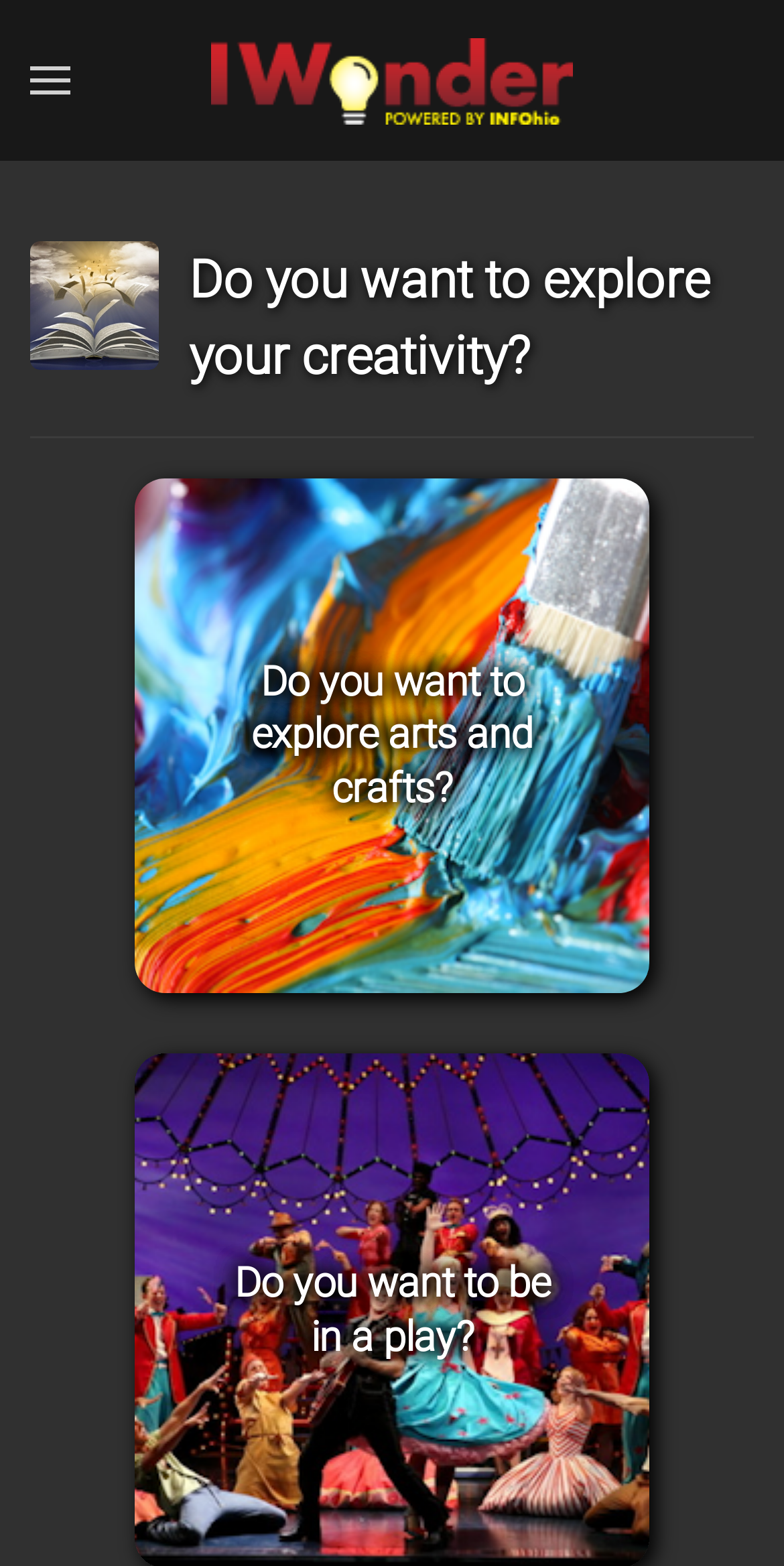Answer briefly with one word or phrase:
What is the main theme of this webpage?

Creativity